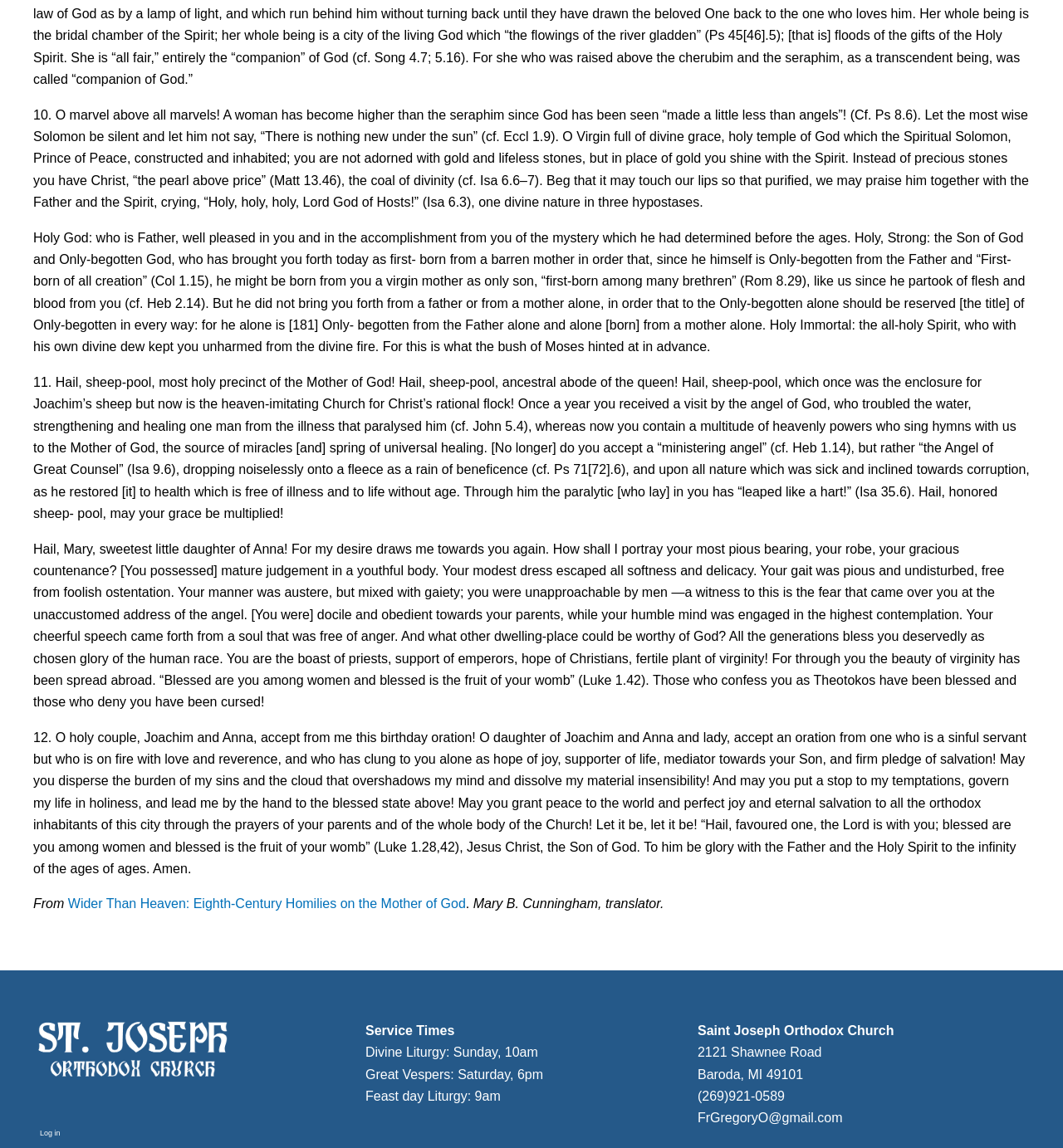Use the details in the image to answer the question thoroughly: 
What is the address of the church?

I found the answer by looking at the static text elements that contain the address information, which are '2121 Shawnee Road', 'Baroda, MI 49101'.